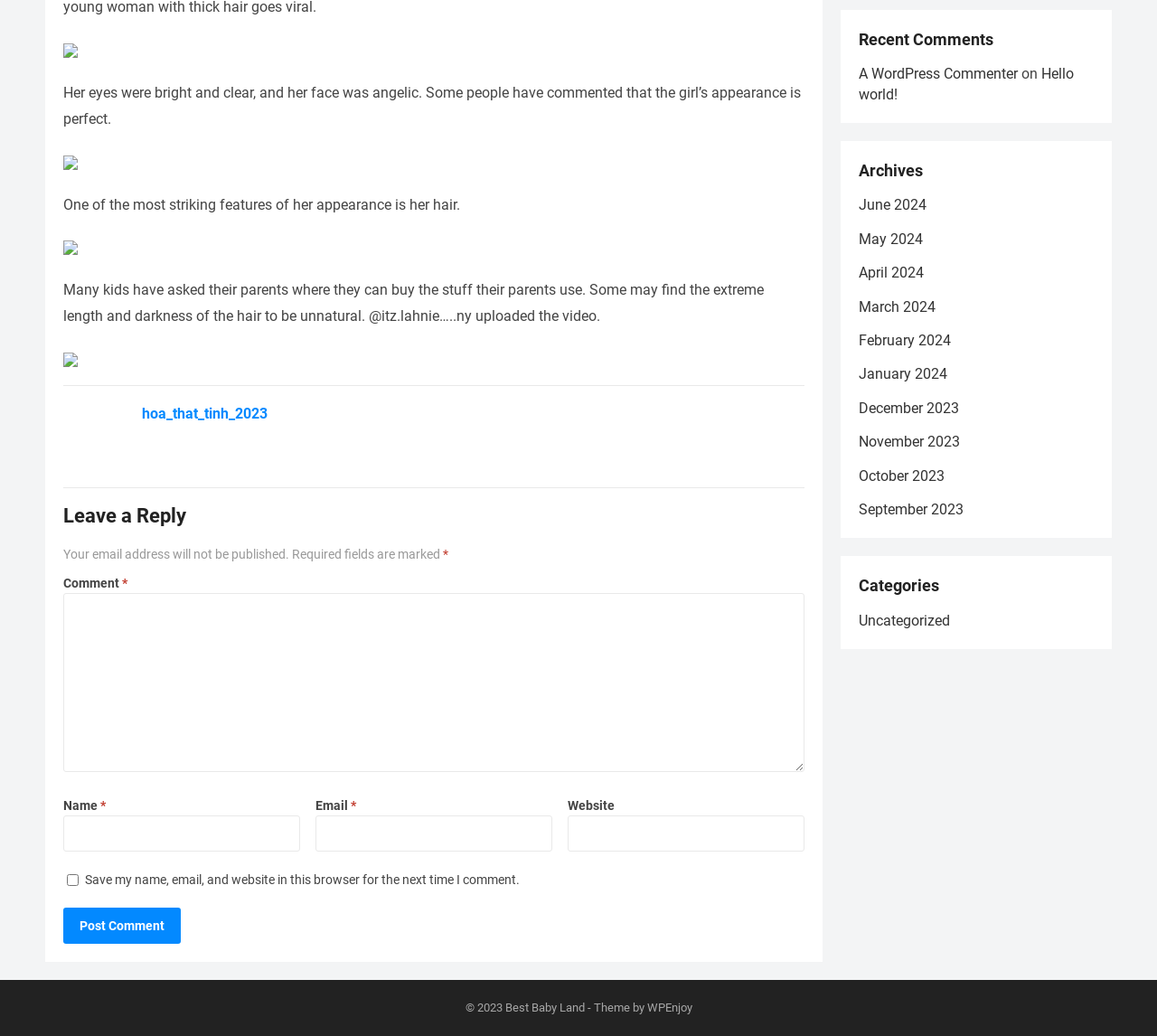Extract the bounding box coordinates for the described element: "WPEnjoy". The coordinates should be represented as four float numbers between 0 and 1: [left, top, right, bottom].

[0.559, 0.966, 0.598, 0.979]